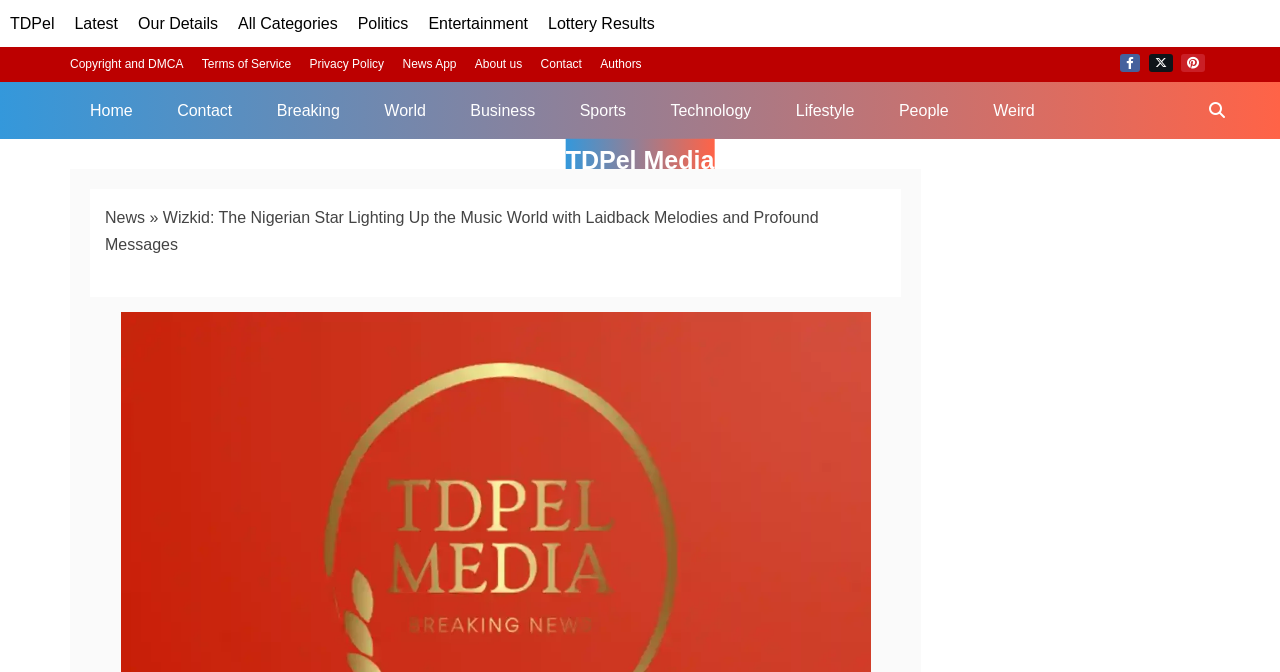What is the name of the Nigerian star in the article?
Look at the screenshot and give a one-word or phrase answer.

Wizkid